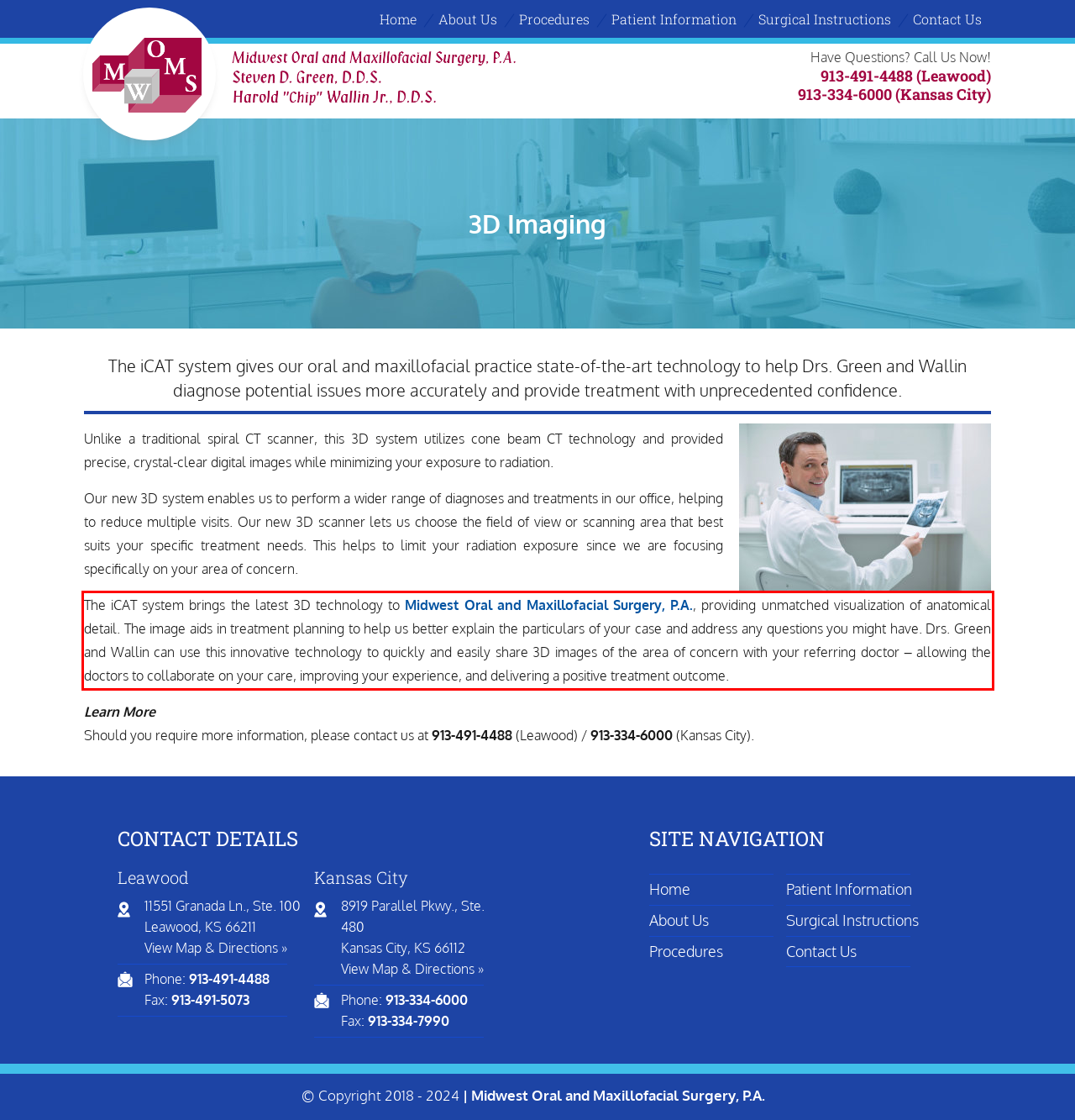Examine the screenshot of the webpage, locate the red bounding box, and perform OCR to extract the text contained within it.

The iCAT system brings the latest 3D technology to Midwest Oral and Maxillofacial Surgery, P.A., providing unmatched visualization of anatomical detail. The image aids in treatment planning to help us better explain the particulars of your case and address any questions you might have. Drs. Green and Wallin can use this innovative technology to quickly and easily share 3D images of the area of concern with your referring doctor – allowing the doctors to collaborate on your care, improving your experience, and delivering a positive treatment outcome.